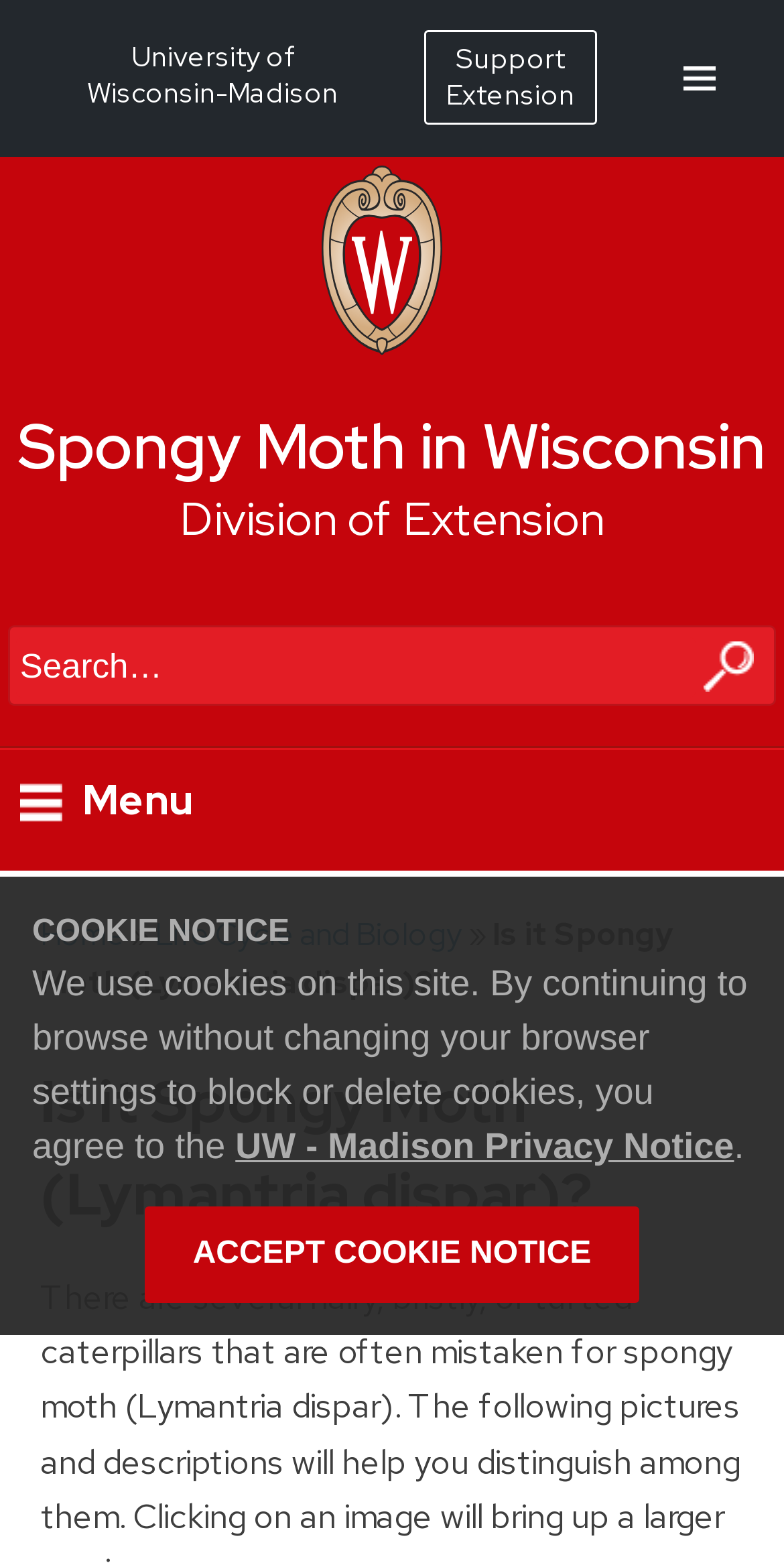Give an extensive and precise description of the webpage.

This webpage is about identifying spongy moths (Lymantria dispar) and distinguishing them from similar caterpillars. At the top, there is a cookie notice dialog with a heading, a paragraph of text, a link to the UW-Madison Privacy Notice, and an "Accept cookie notice" button. 

Below the cookie notice, there are several links and images. On the top left, there is a link to the "Division of Extension" with a small image next to it. On the same line, there is a heading "Spongy Moth in Wisconsin" with a link to the same title. 

On the next line, there is another heading "Division of Extension" with a link to the same title. To the right of these headings, there is a search bar with a "Search" label and a button. 

Below the search bar, there is a menu section with a "menu" image and several links, including "Home", "Life Cycle and Biology", and "Is it Spongy Moth (Lymantria dispar)?". The last link has a subheading with the same title. 

At the very top of the page, there are two links: "University of Wisconsin-Madison" on the left and "Support Extension" on the right.